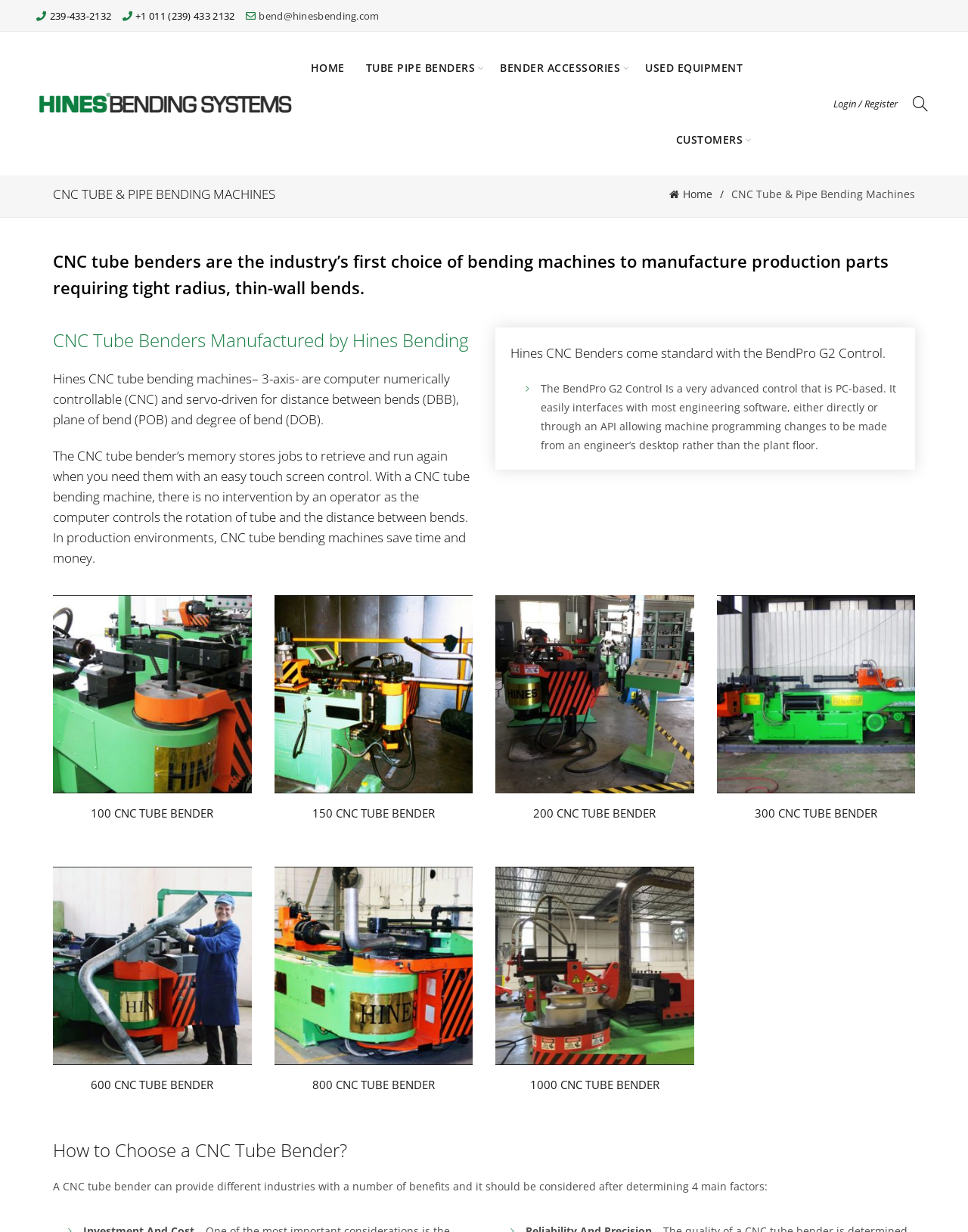Pinpoint the bounding box coordinates of the clickable area necessary to execute the following instruction: "Call the phone number". The coordinates should be given as four float numbers between 0 and 1, namely [left, top, right, bottom].

[0.037, 0.007, 0.123, 0.018]